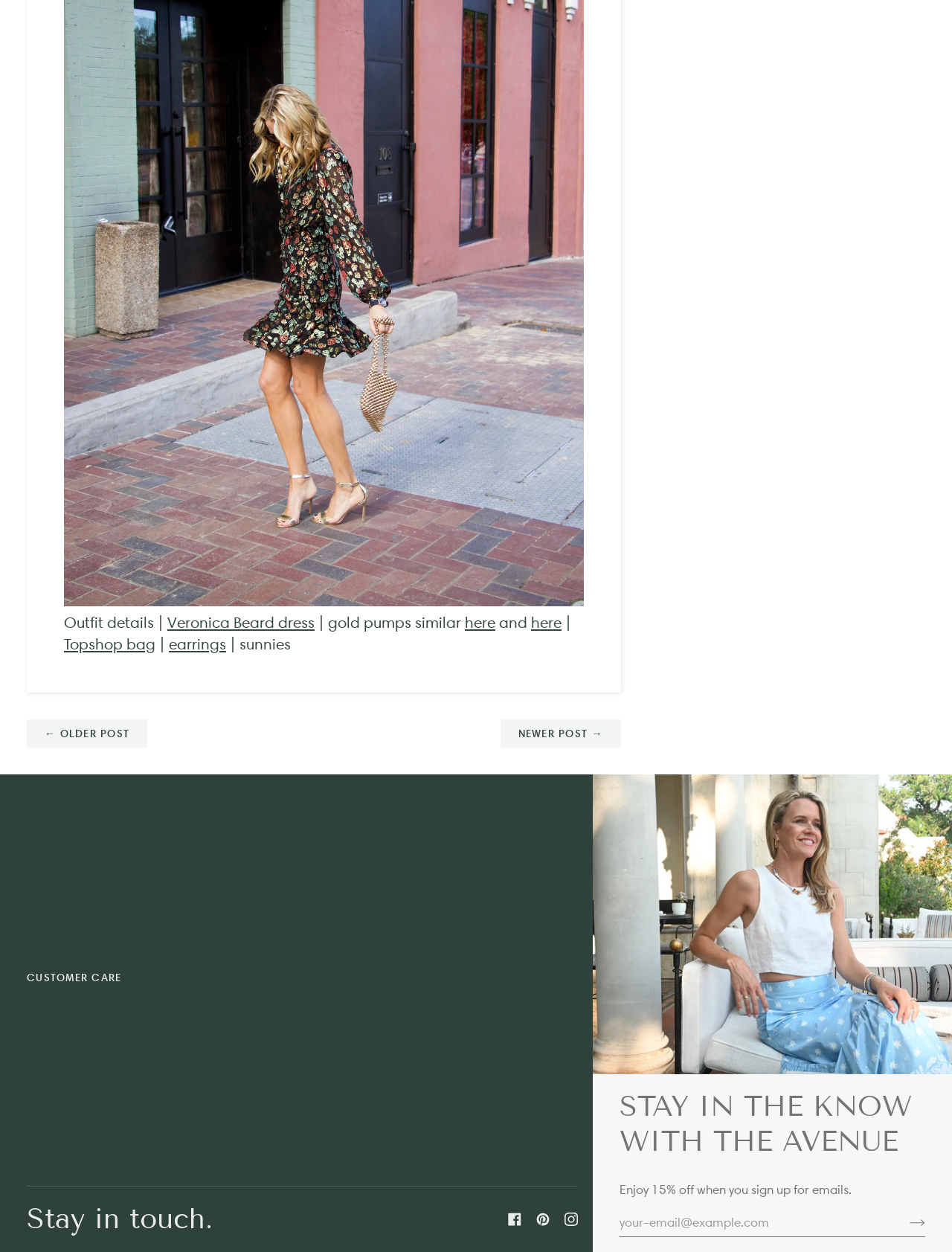Please locate the bounding box coordinates of the element that needs to be clicked to achieve the following instruction: "Click on Topshop bag". The coordinates should be four float numbers between 0 and 1, i.e., [left, top, right, bottom].

[0.067, 0.507, 0.163, 0.522]